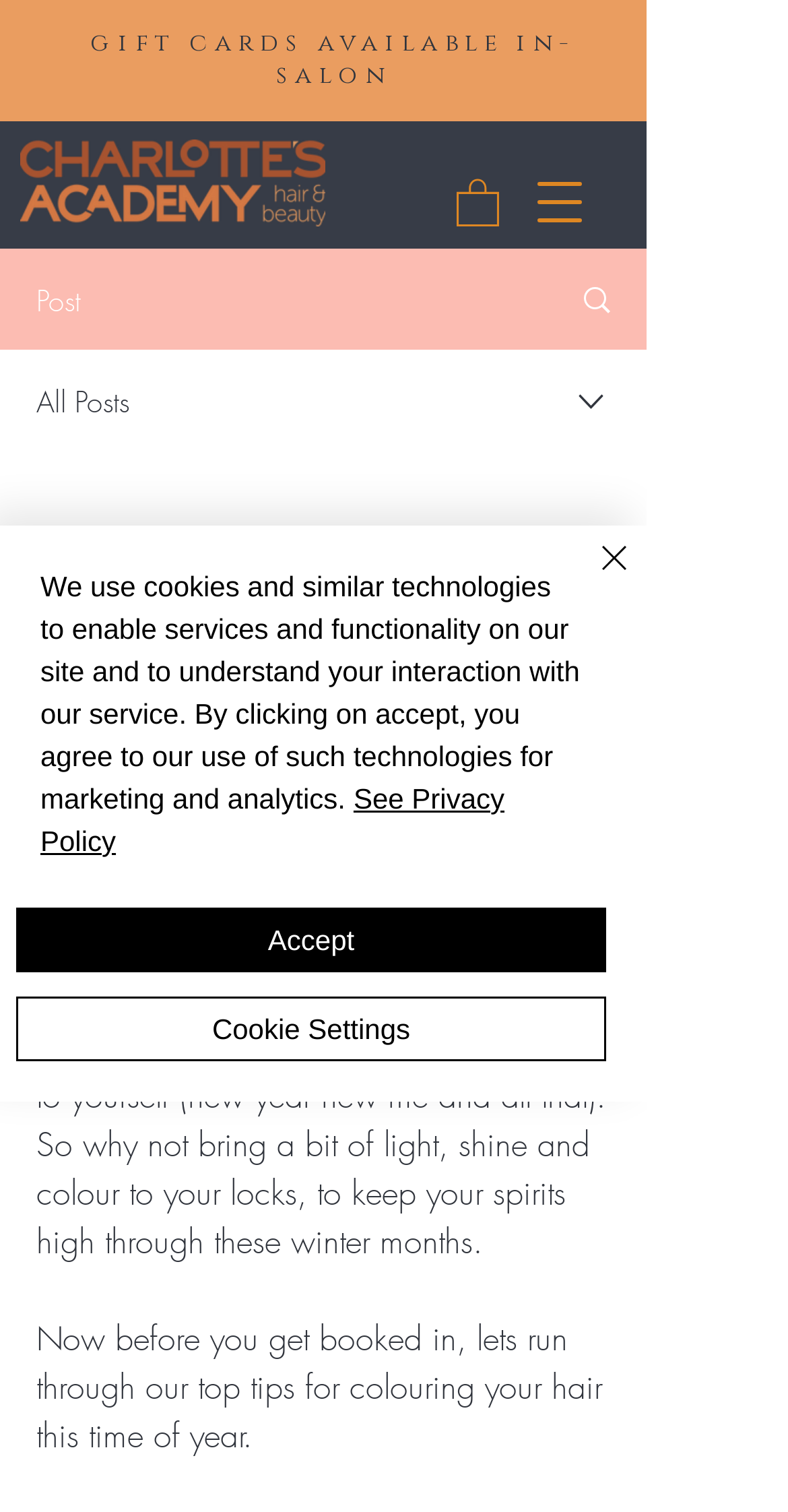Please give the bounding box coordinates of the area that should be clicked to fulfill the following instruction: "View all posts". The coordinates should be in the format of four float numbers from 0 to 1, i.e., [left, top, right, bottom].

[0.046, 0.252, 0.164, 0.277]